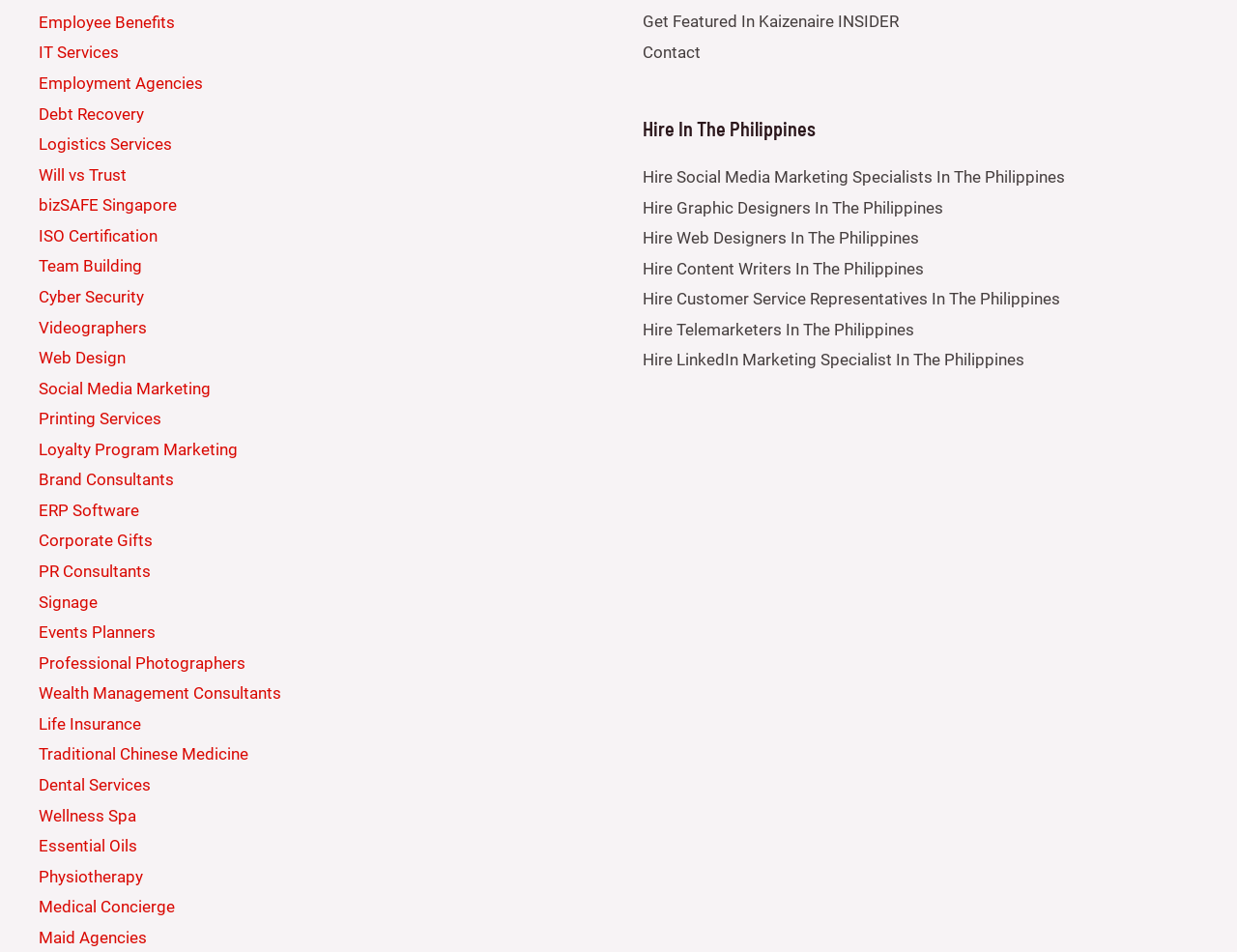Identify the bounding box coordinates of the clickable region required to complete the instruction: "Explore IT Services". The coordinates should be given as four float numbers within the range of 0 and 1, i.e., [left, top, right, bottom].

[0.031, 0.045, 0.096, 0.065]